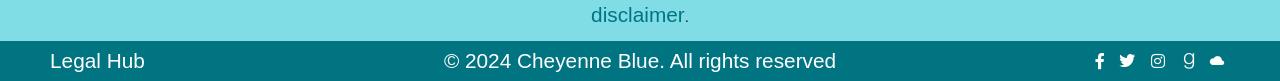What is the name of the legal resource?
Give a detailed explanation using the information visible in the image.

The webpage has a link at the top with the text 'Legal Hub', which suggests that it is a legal resource or a hub for legal information.